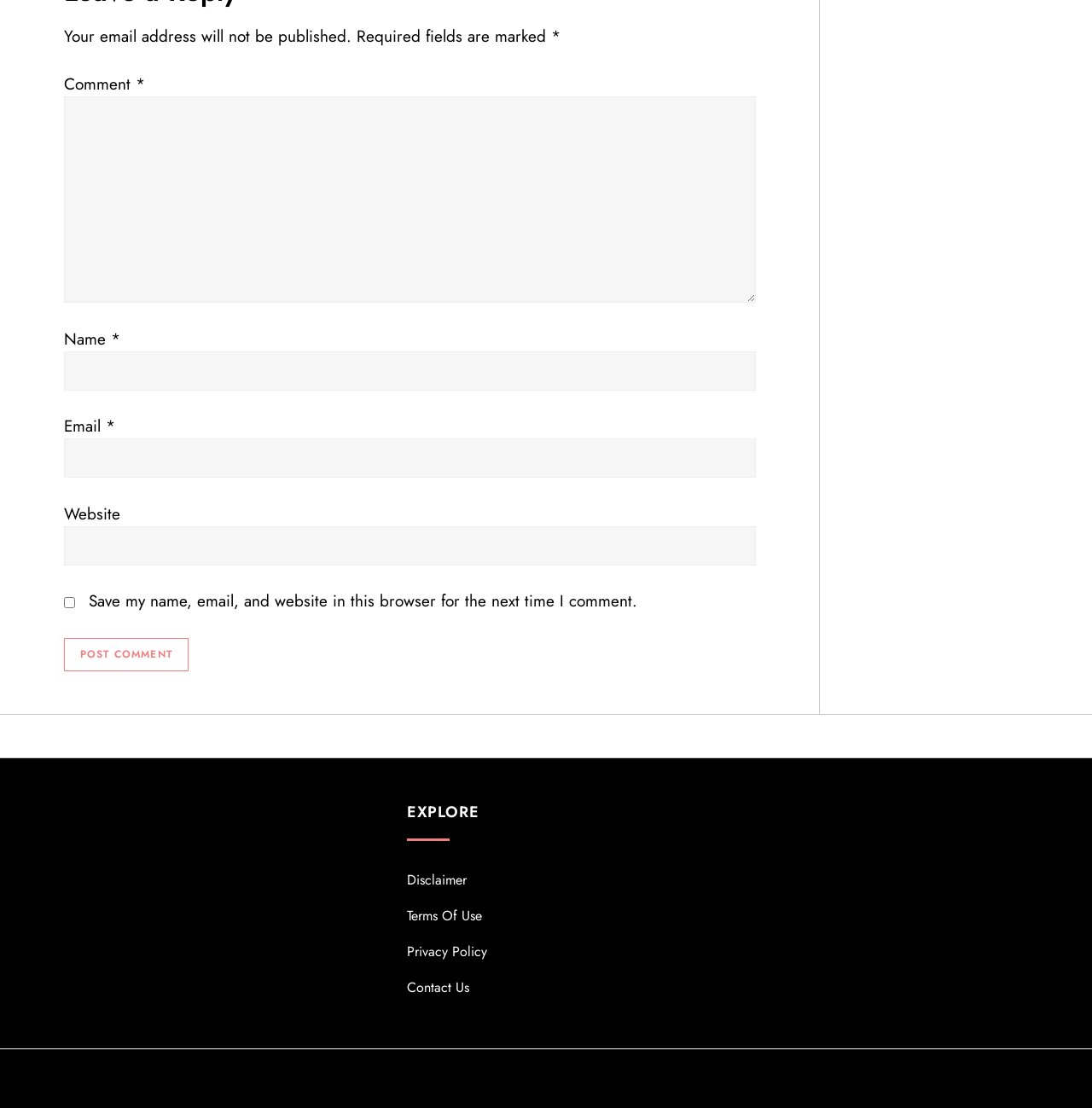Determine the bounding box for the UI element described here: "parent_node: Name * name="author"".

[0.058, 0.317, 0.692, 0.352]